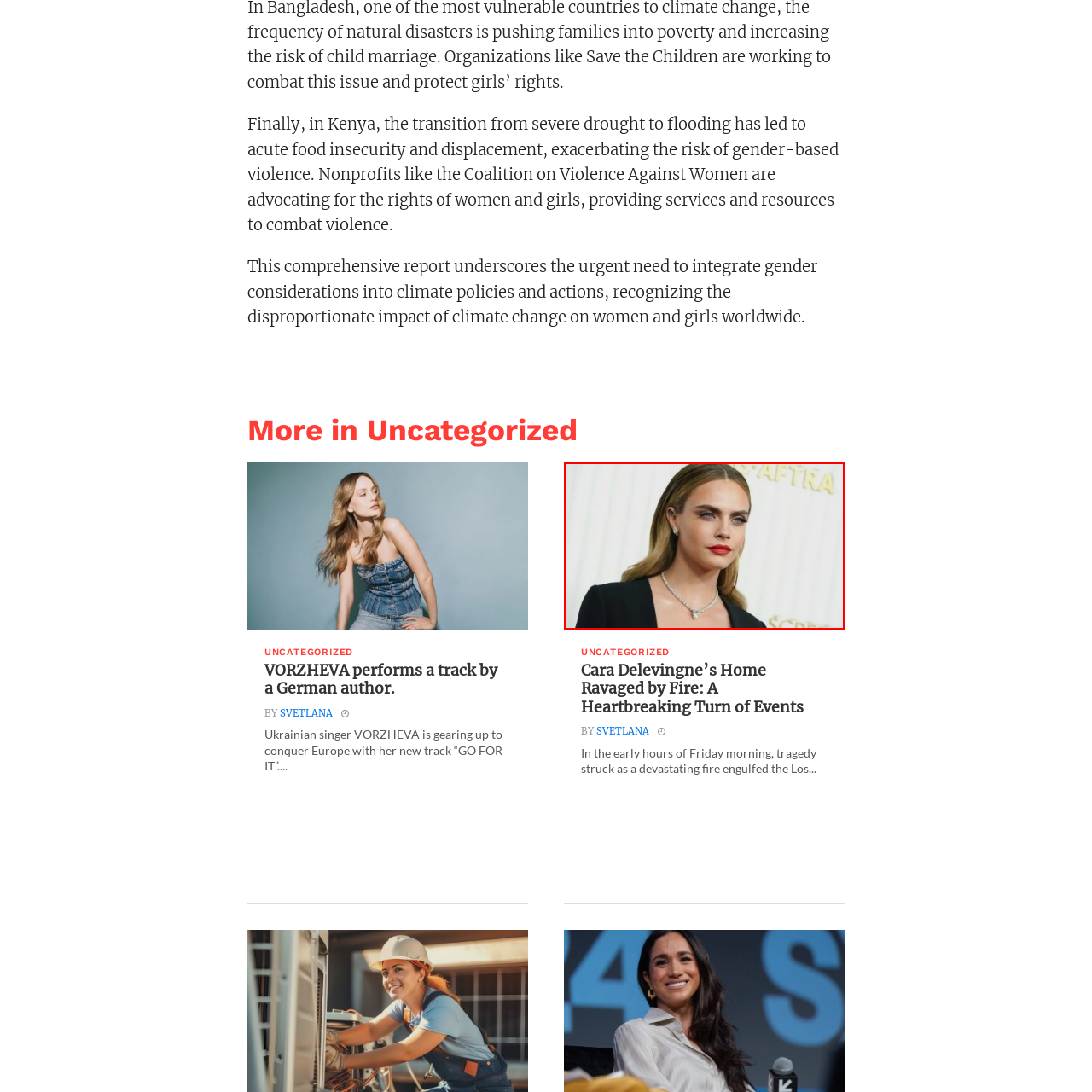Please scrutinize the image marked by the red boundary and answer the question that follows with a detailed explanation, using the image as evidence: 
What type of event is Cara Delevingne attending?

The caption describes the background of the image as a well-decorated setting typical of star-studded nights, which implies that Cara Delevingne is attending a high-profile event.